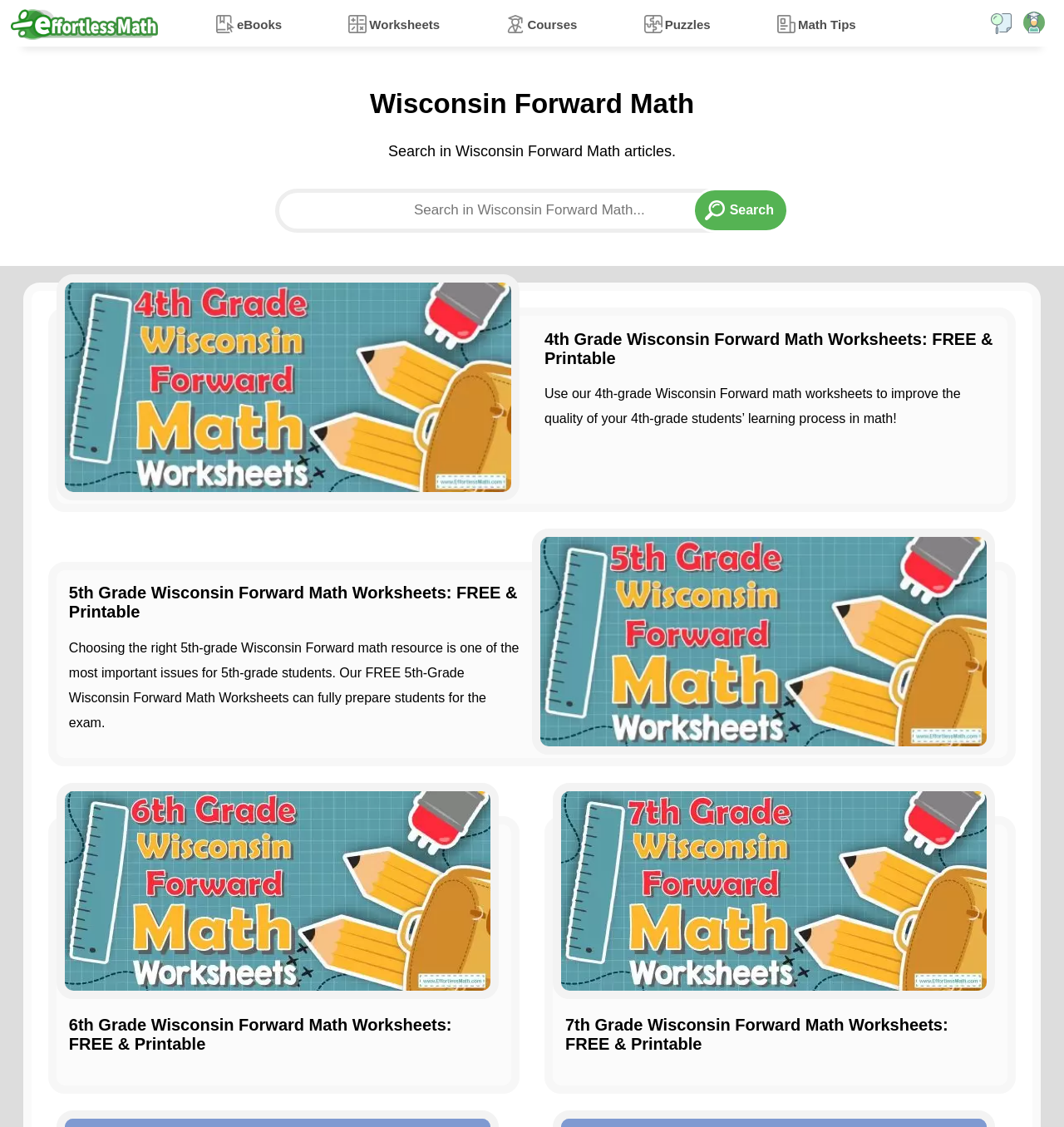Highlight the bounding box coordinates of the element that should be clicked to carry out the following instruction: "Browse 6th Grade Wisconsin Forward Math Worksheets". The coordinates must be given as four float numbers ranging from 0 to 1, i.e., [left, top, right, bottom].

[0.065, 0.901, 0.469, 0.935]